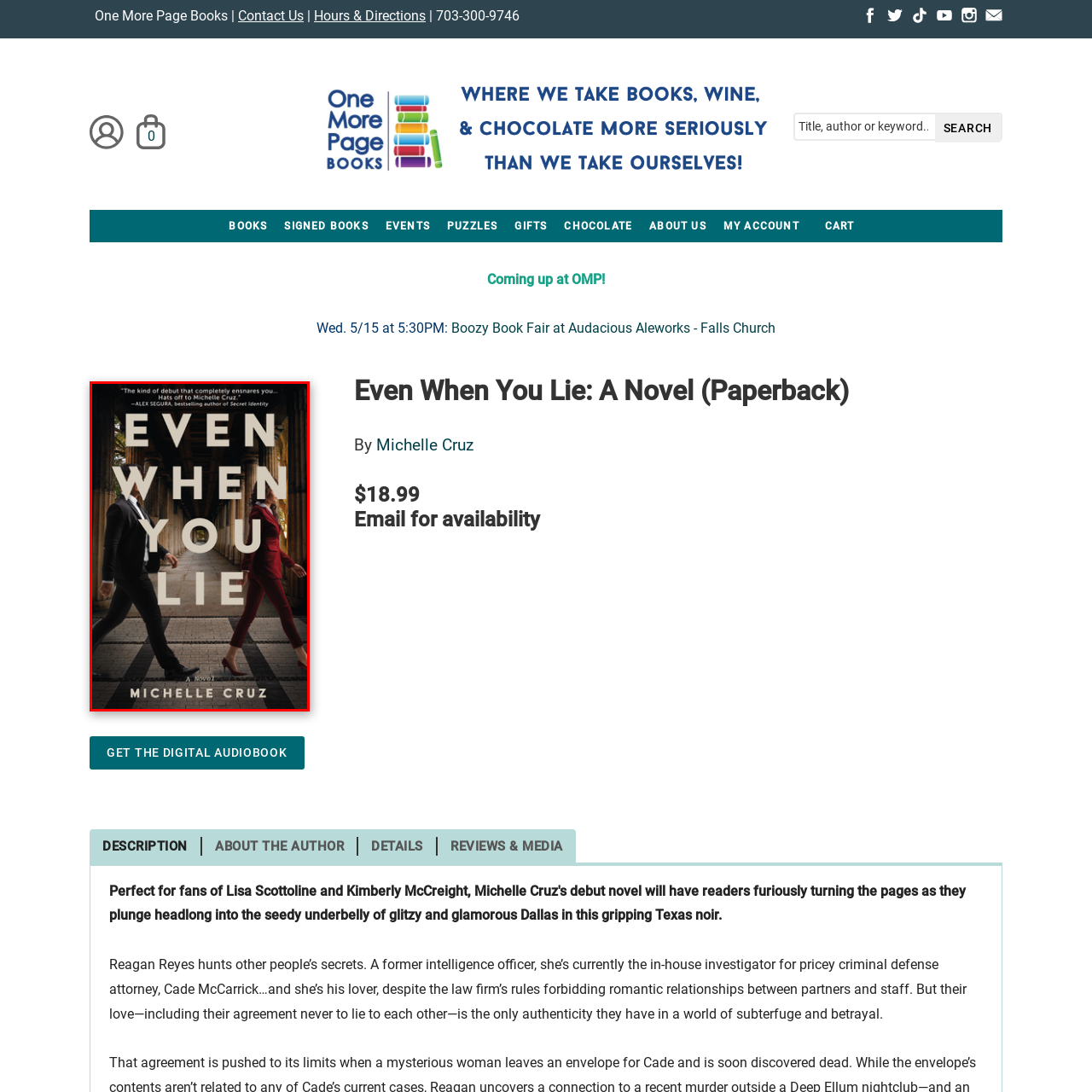Carefully inspect the area of the image highlighted by the red box and deliver a detailed response to the question below, based on your observations: What is the color of the woman's outfit?

The woman in the image is dressed in a stylish red outfit, which stands out against the elegant columns in the background, creating a striking visual contrast.